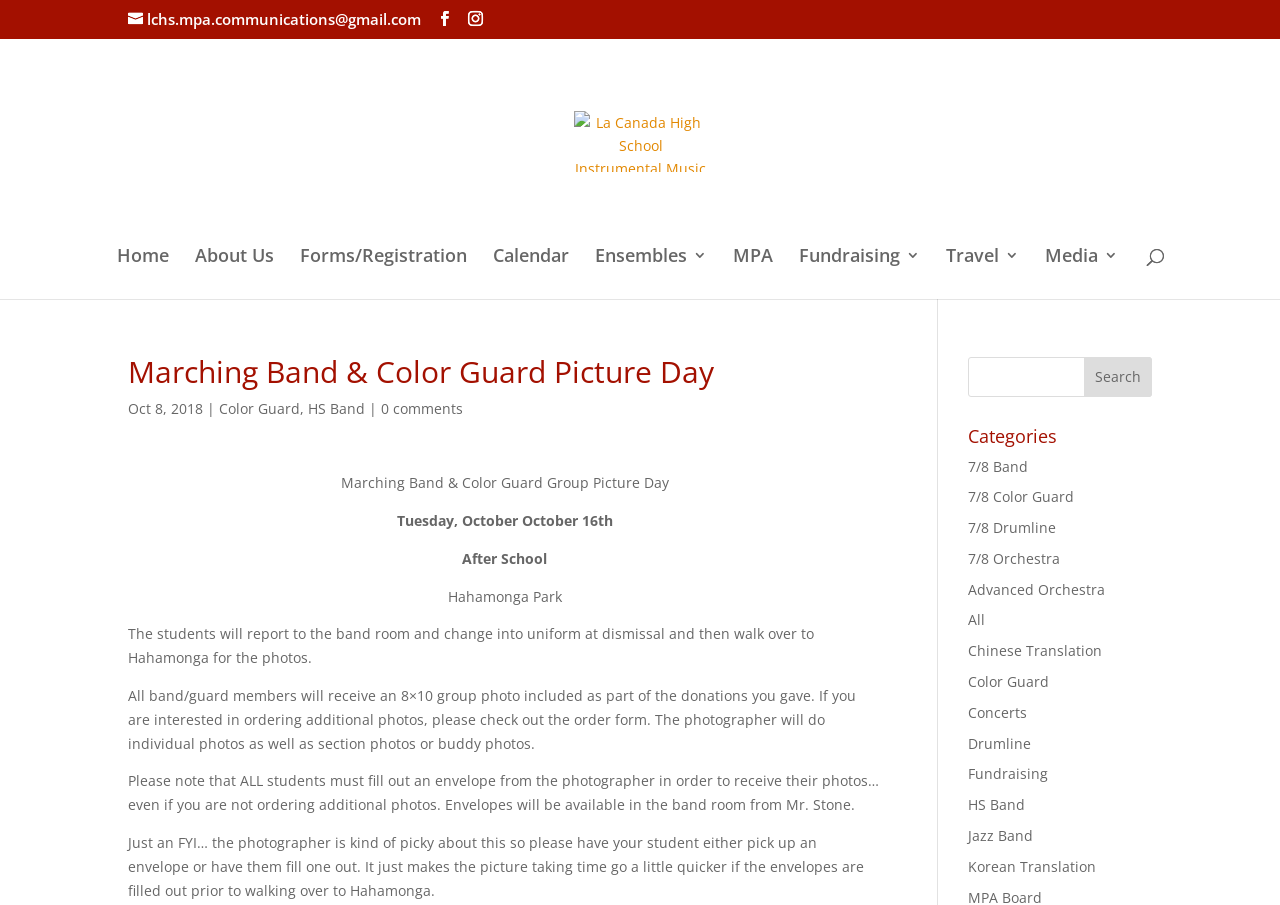Locate the bounding box coordinates of the element I should click to achieve the following instruction: "Contact the band program".

[0.1, 0.01, 0.329, 0.032]